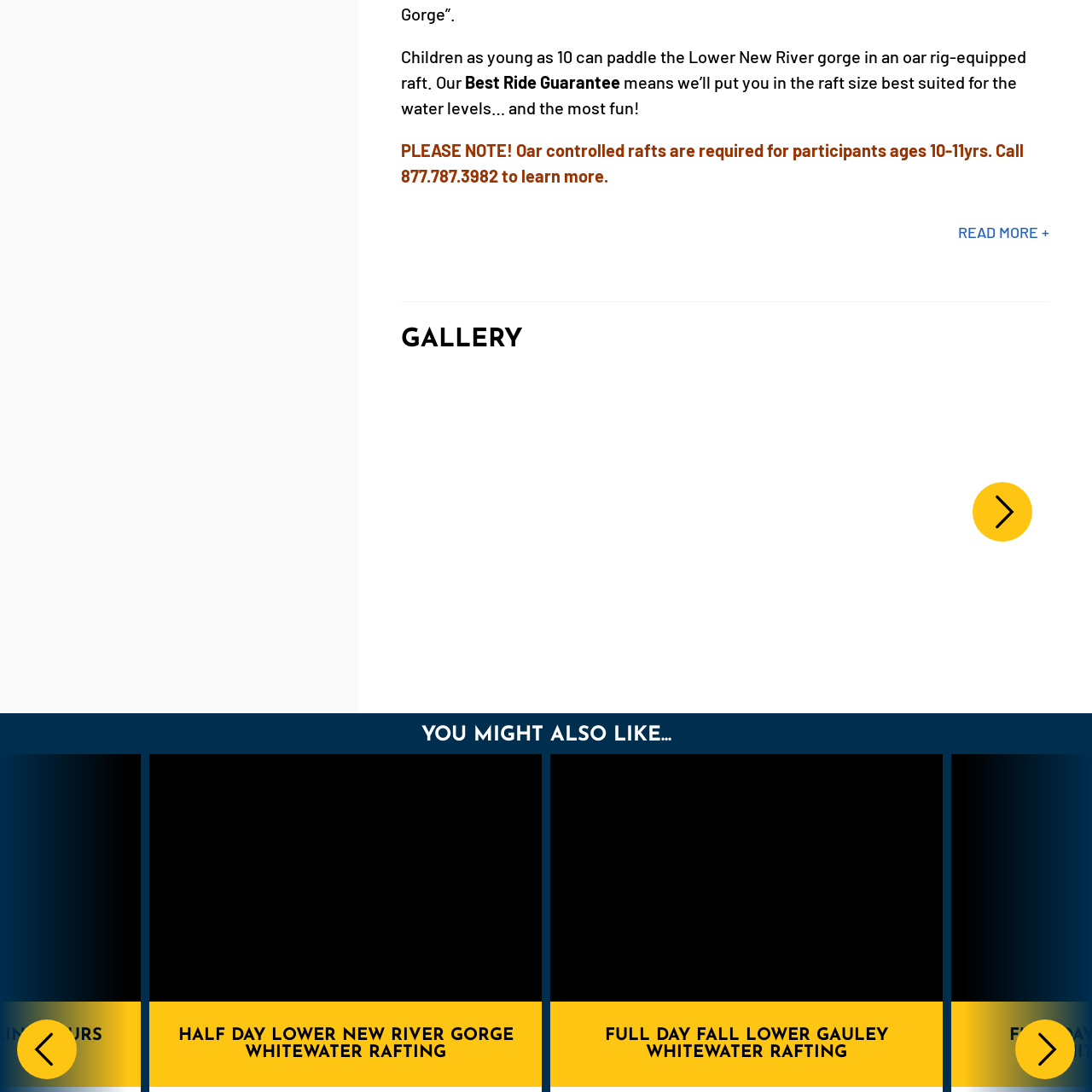Who organizes this whitewater rafting tour?
Inspect the image surrounded by the red bounding box and answer the question using a single word or a short phrase.

ACE Adventure Resort